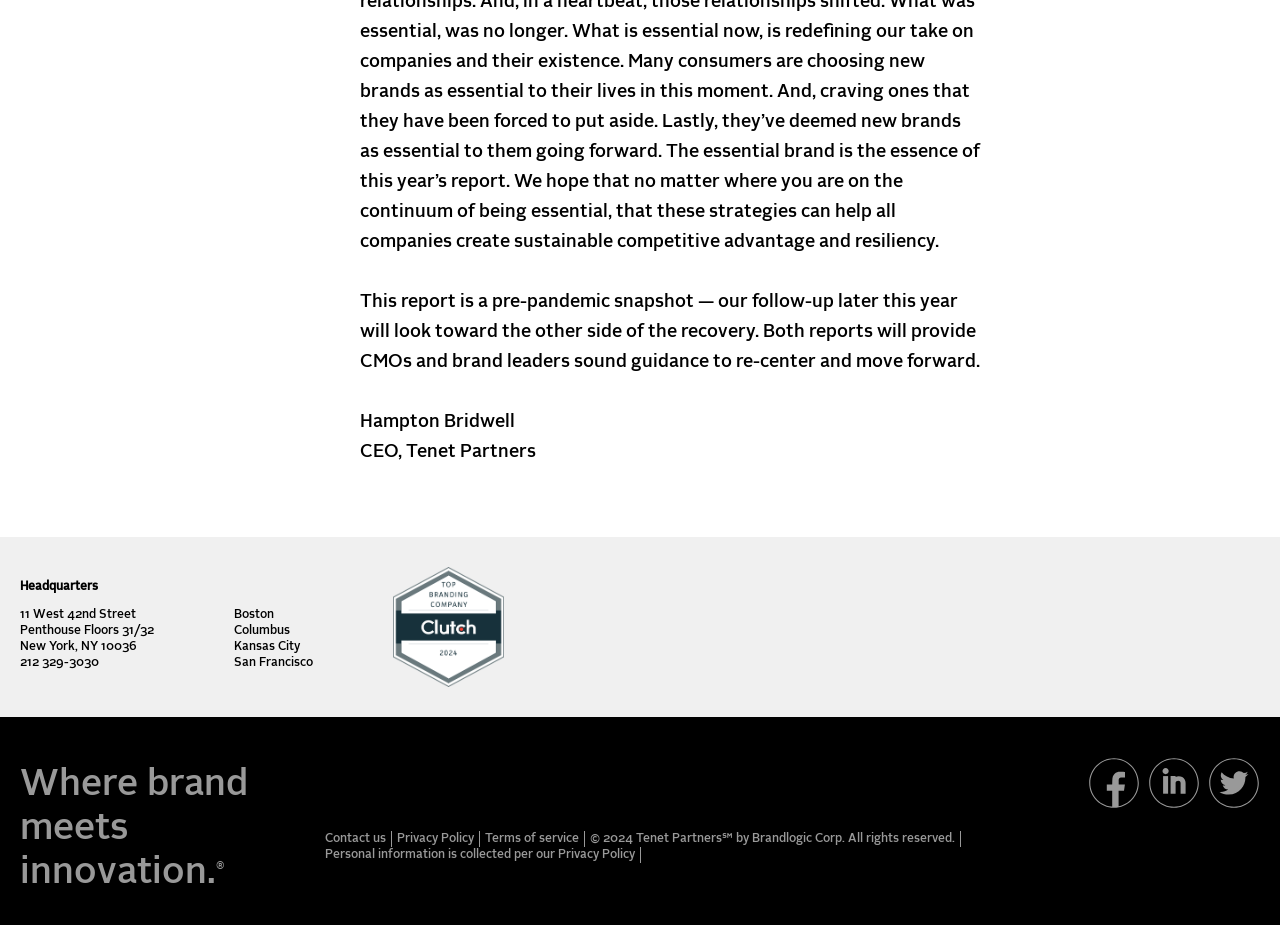Give a succinct answer to this question in a single word or phrase: 
What is the address of the New York headquarters?

11 West 42nd Street, Penthouse Floors 31/32, New York, NY 10036